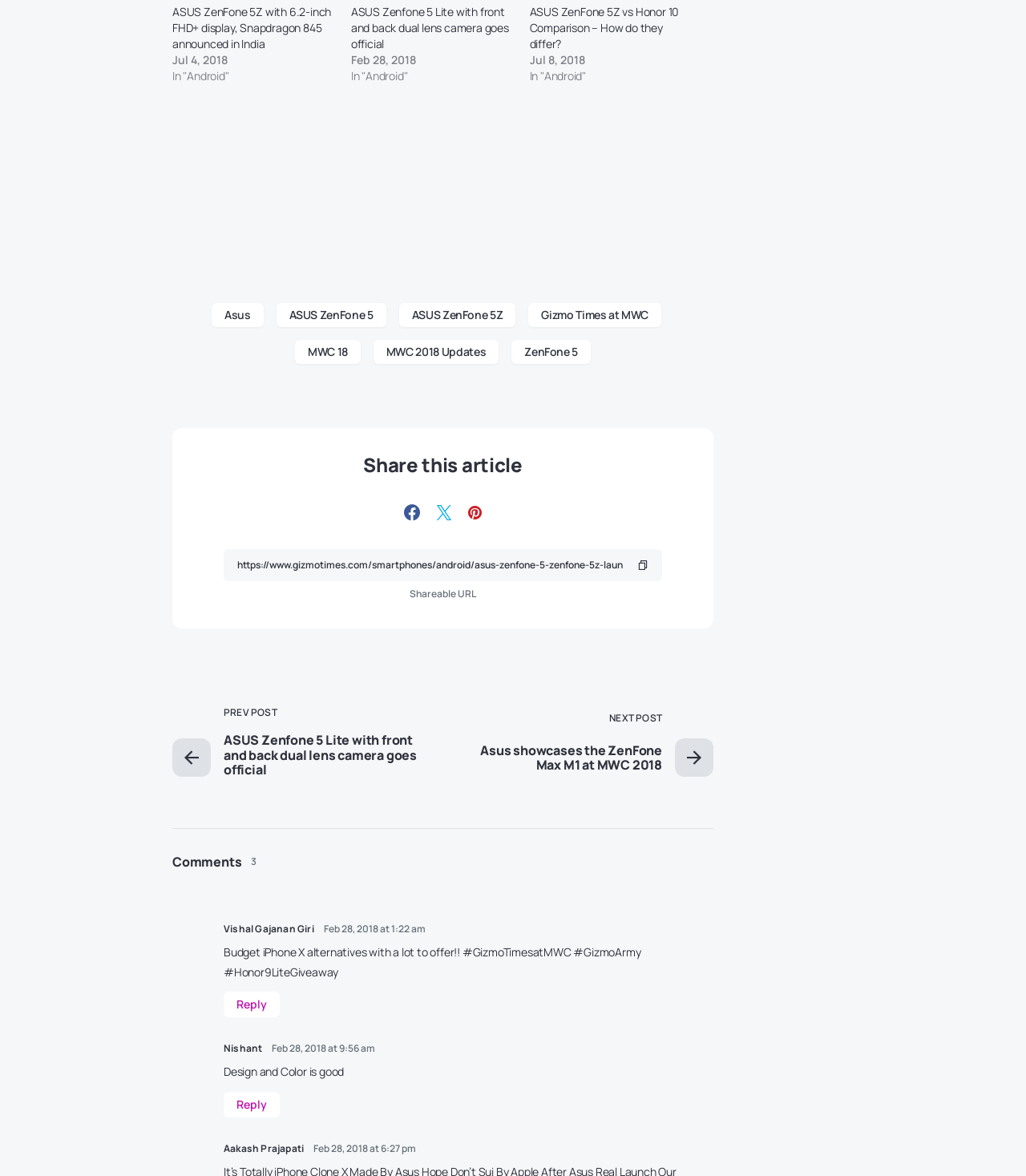Highlight the bounding box coordinates of the region I should click on to meet the following instruction: "Share this article".

[0.218, 0.386, 0.645, 0.404]